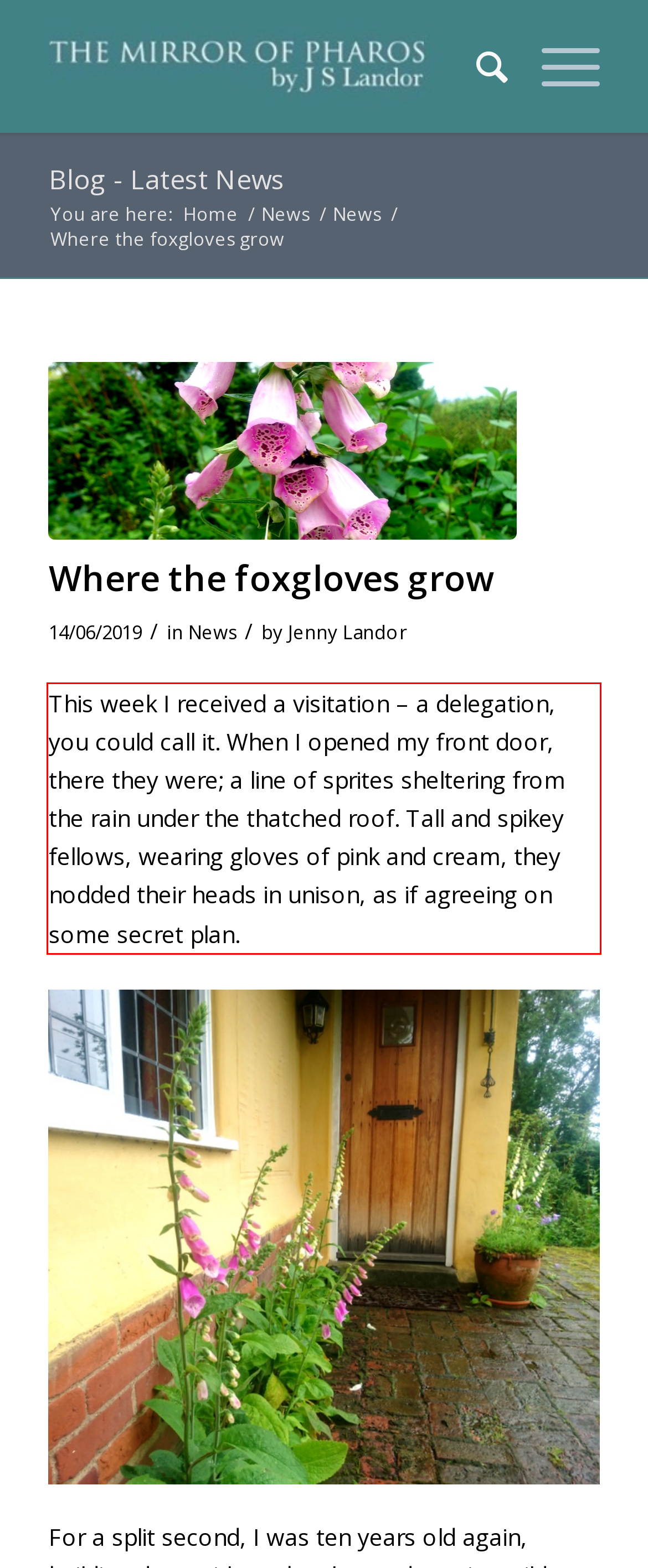From the screenshot of the webpage, locate the red bounding box and extract the text contained within that area.

This week I received a visitation – a delegation, you could call it. When I opened my front door, there they were; a line of sprites sheltering from the rain under the thatched roof. Tall and spikey fellows, wearing gloves of pink and cream, they nodded their heads in unison, as if agreeing on some secret plan.